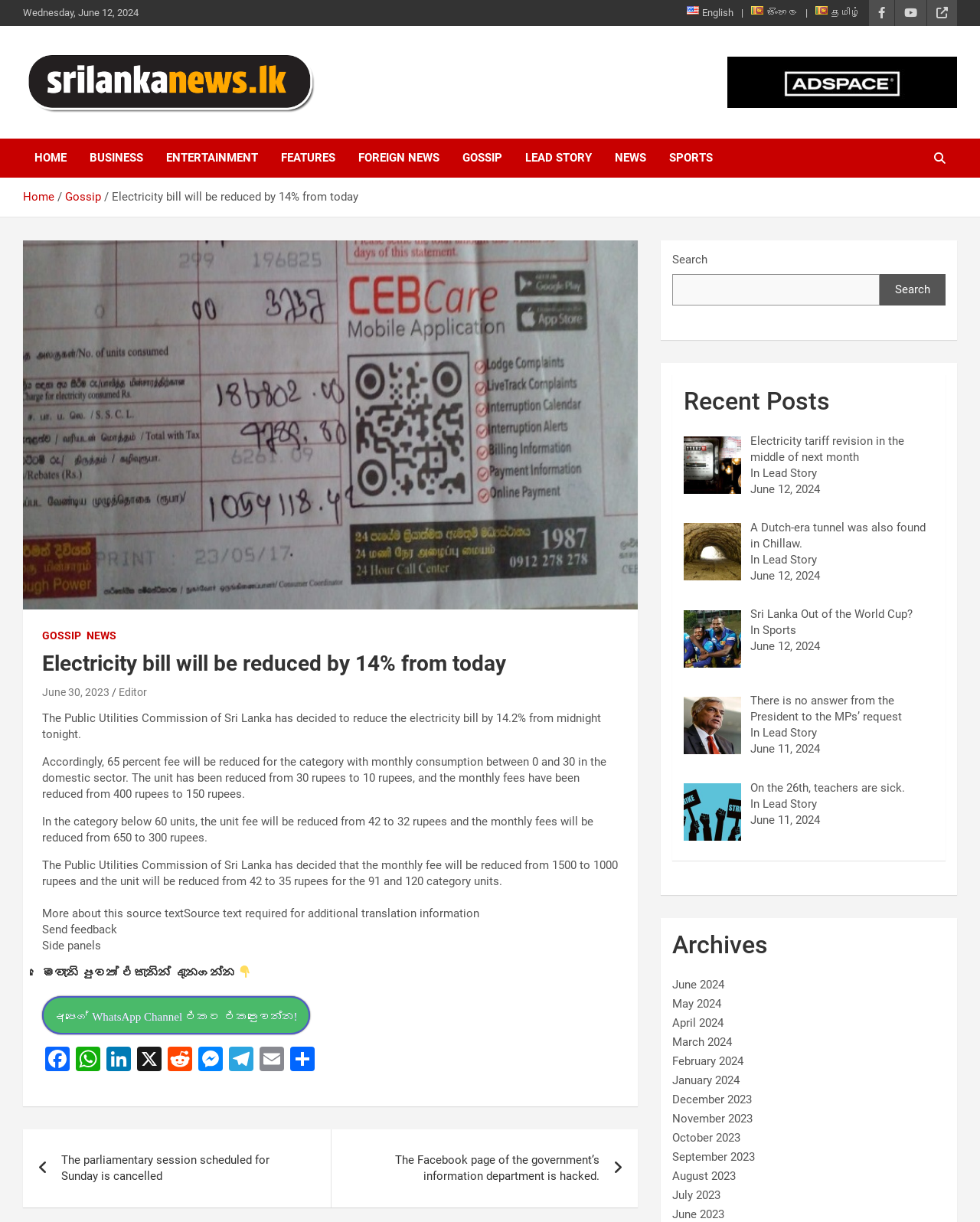Identify the coordinates of the bounding box for the element described below: "October 2023". Return the coordinates as four float numbers between 0 and 1: [left, top, right, bottom].

[0.686, 0.925, 0.756, 0.937]